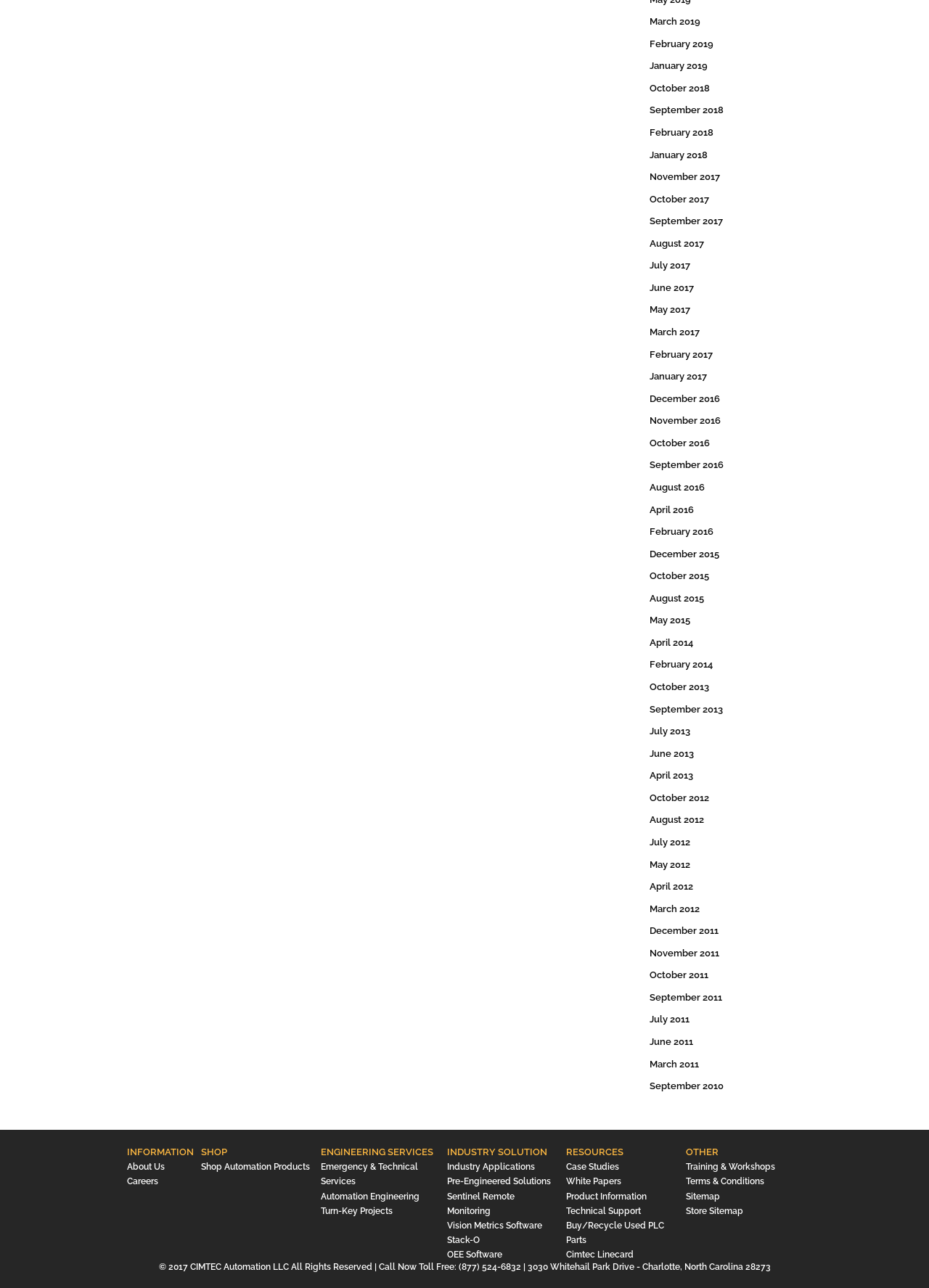Please predict the bounding box coordinates of the element's region where a click is necessary to complete the following instruction: "Sign up for the email list". The coordinates should be represented by four float numbers between 0 and 1, i.e., [left, top, right, bottom].

None